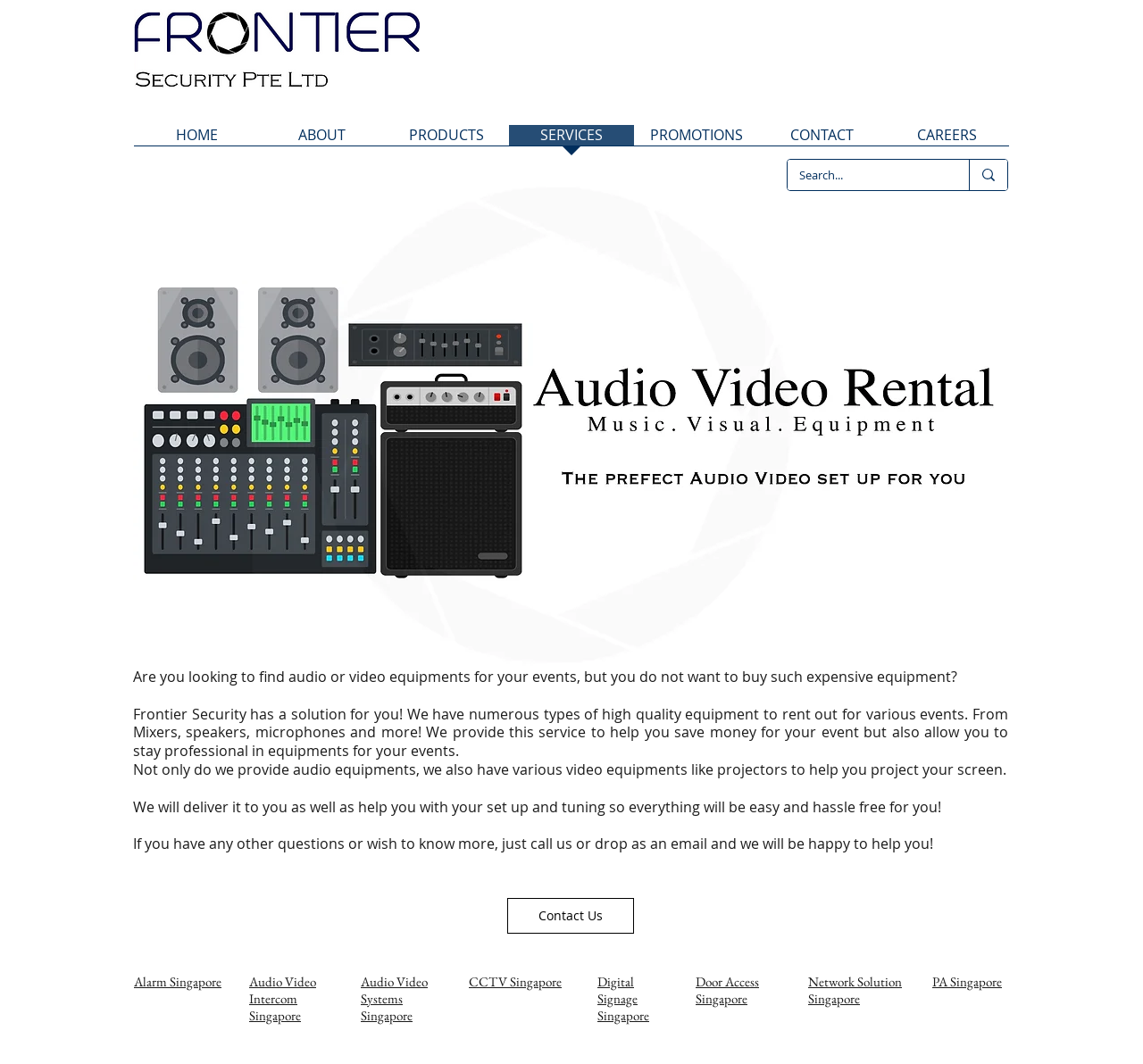What is the link at the bottom of the page?
Look at the screenshot and provide an in-depth answer.

The link at the bottom of the page is 'Alarm Singapore', which is one of the services offered by the company, along with other services such as Audio Video Intercom Singapore, Audio Video Systems Singapore, and more.